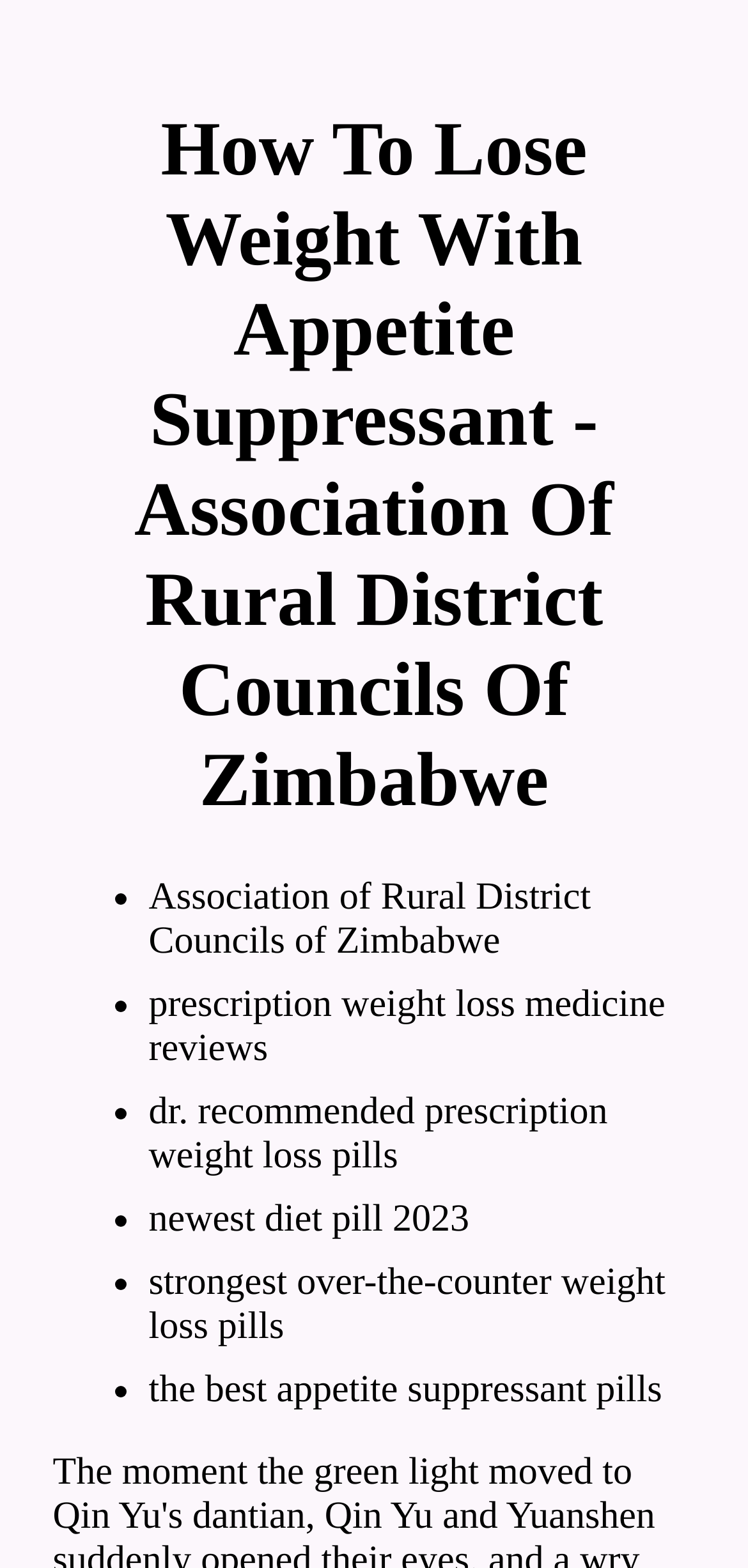What is the topic of the webpage?
Answer the question with detailed information derived from the image.

By analyzing the content of the list items, I can infer that the topic of the webpage is related to weight loss, as all the list items mention weight loss or appetite suppressant pills.